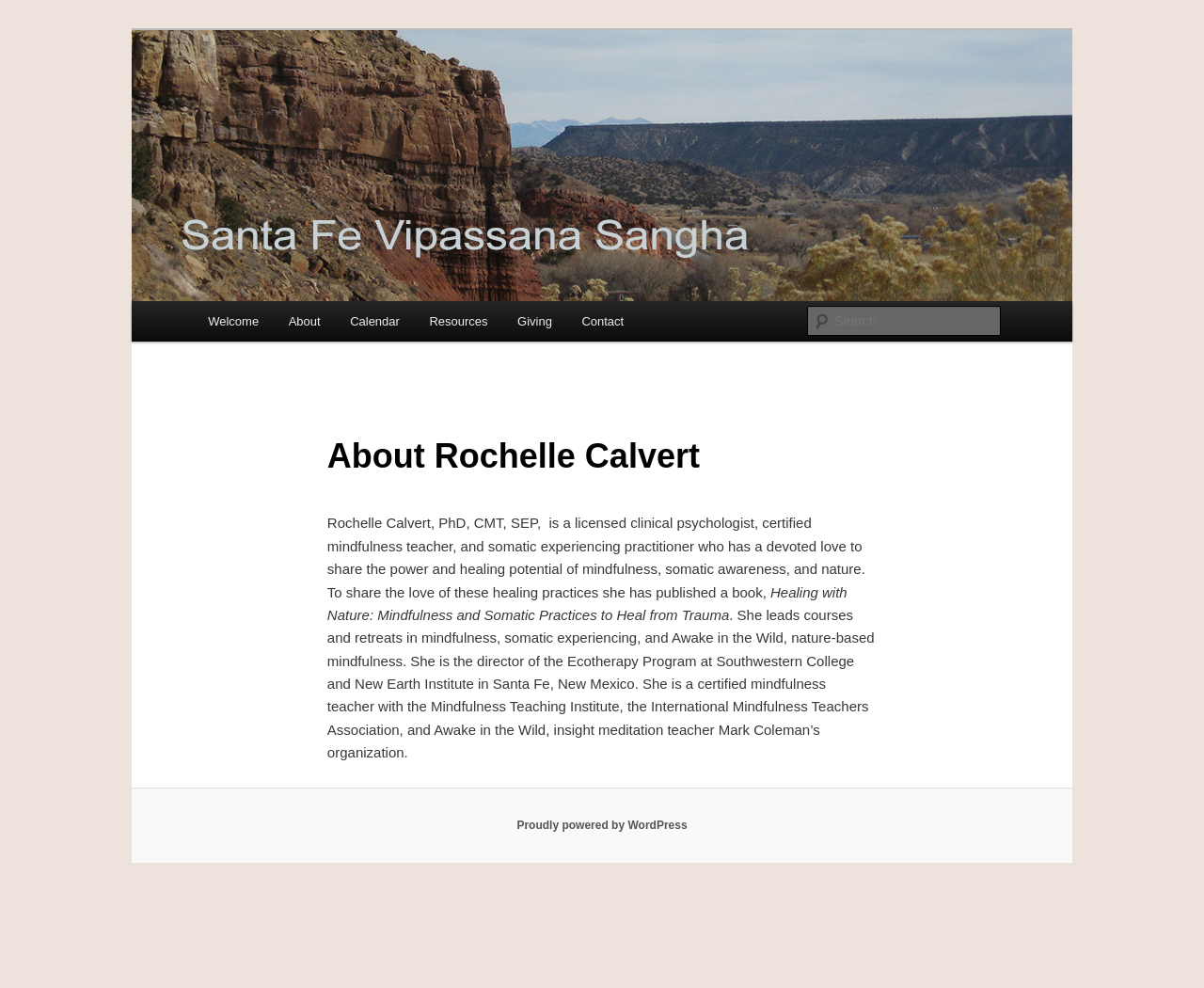Please determine the bounding box coordinates of the section I need to click to accomplish this instruction: "Contact the Santa Fe Vipassana Sangha".

[0.471, 0.305, 0.53, 0.346]